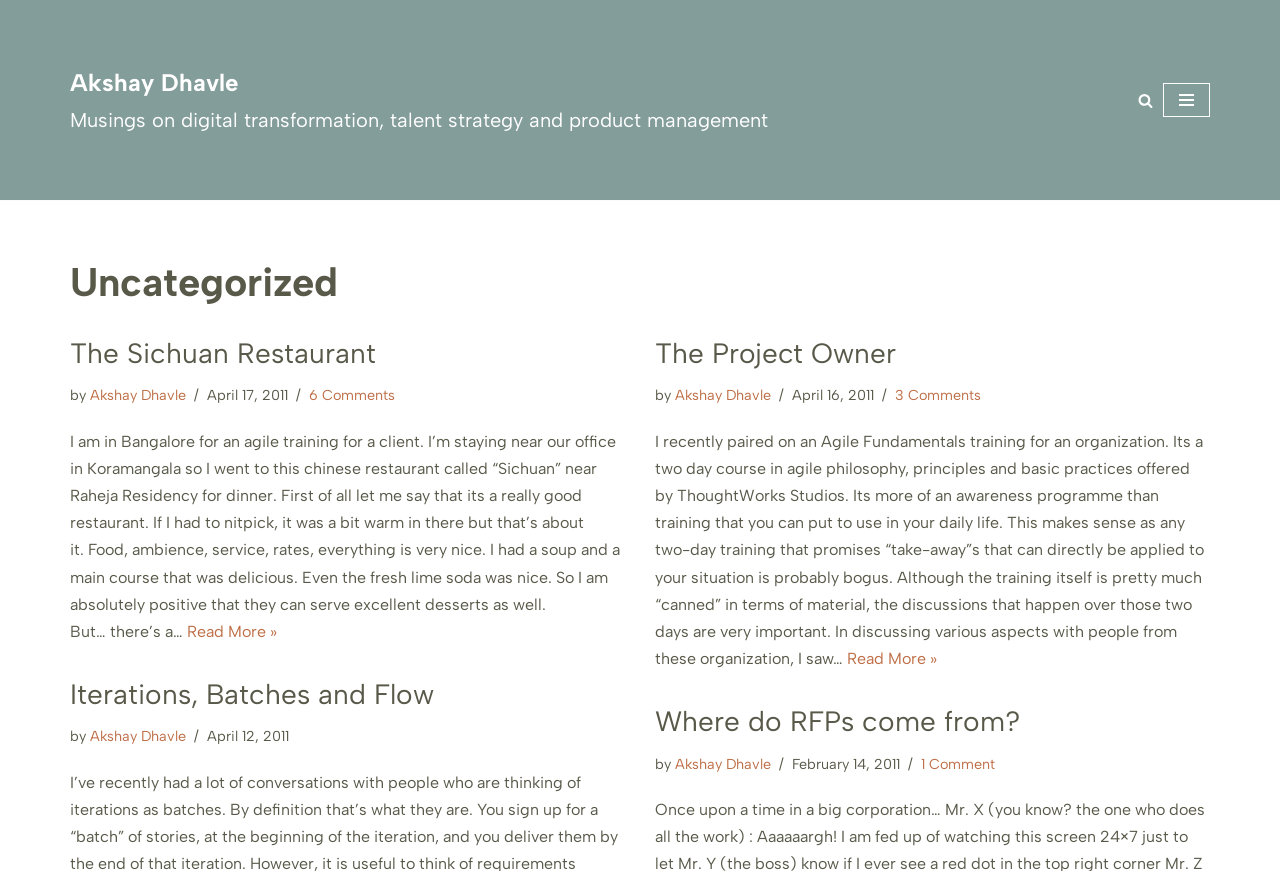Please identify the bounding box coordinates for the region that you need to click to follow this instruction: "Search for something".

[0.889, 0.106, 0.901, 0.123]